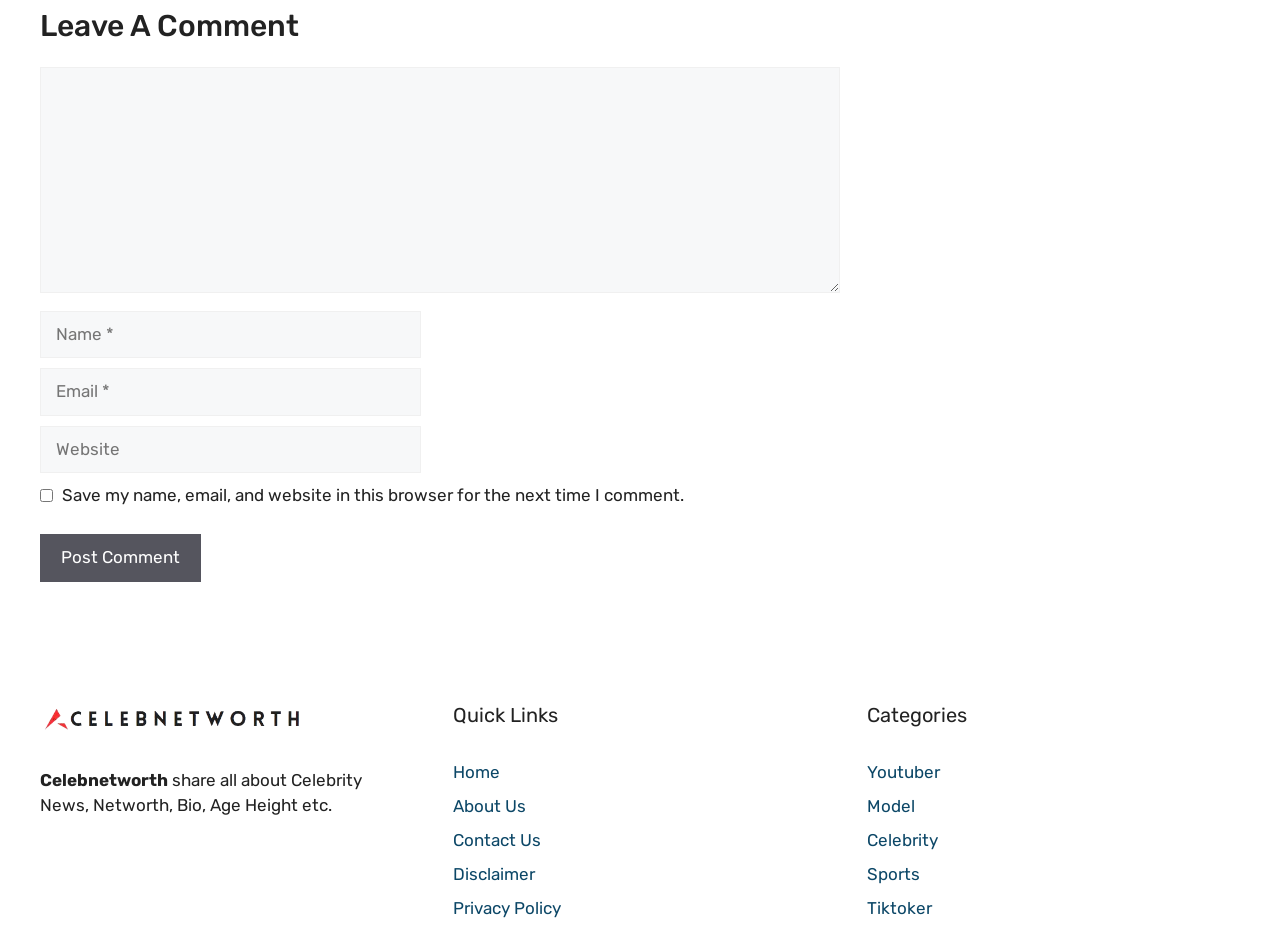Locate the coordinates of the bounding box for the clickable region that fulfills this instruction: "enter your name".

[0.031, 0.335, 0.329, 0.386]